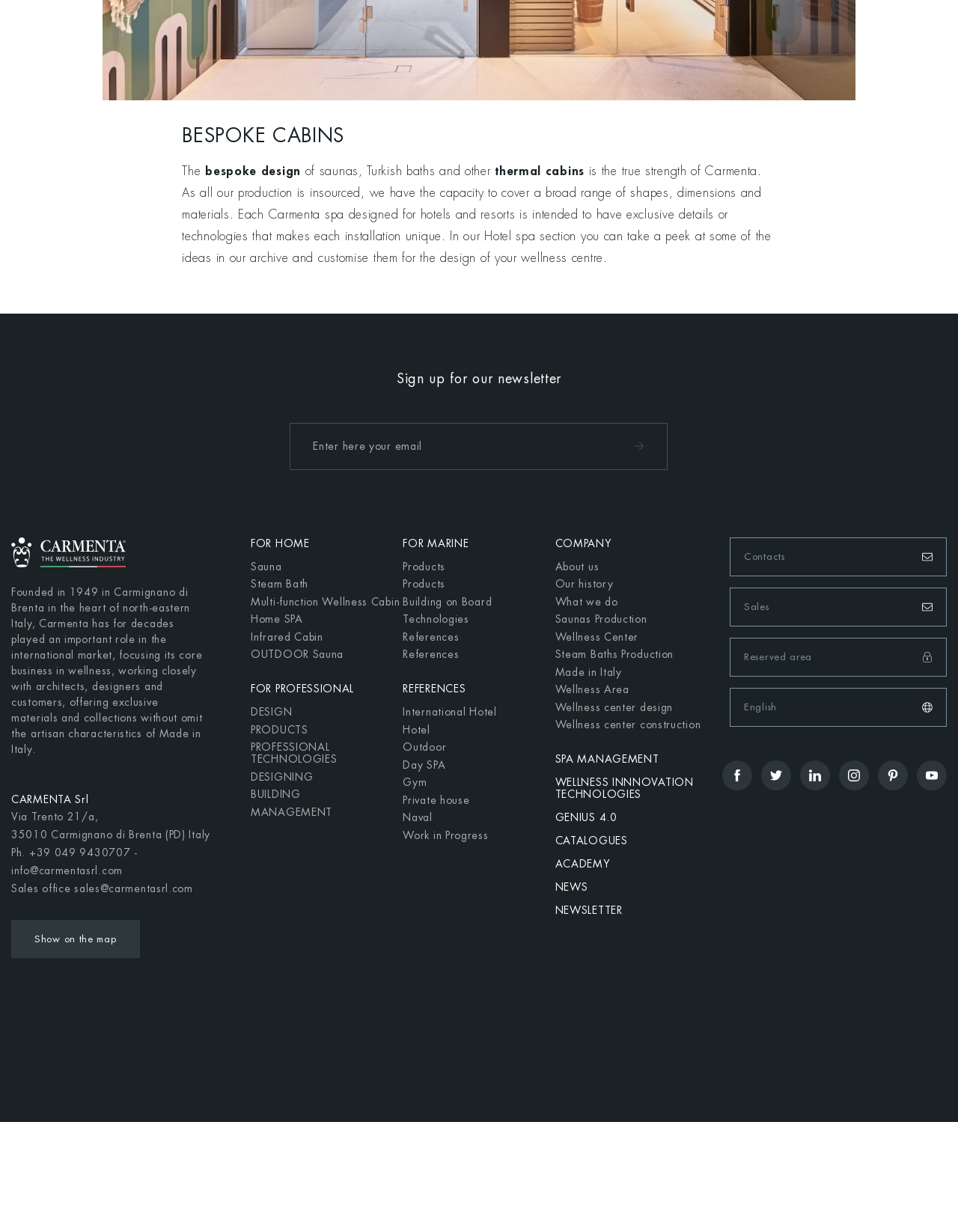Show the bounding box coordinates of the element that should be clicked to complete the task: "Contact Carmenta".

[0.762, 0.436, 0.988, 0.468]